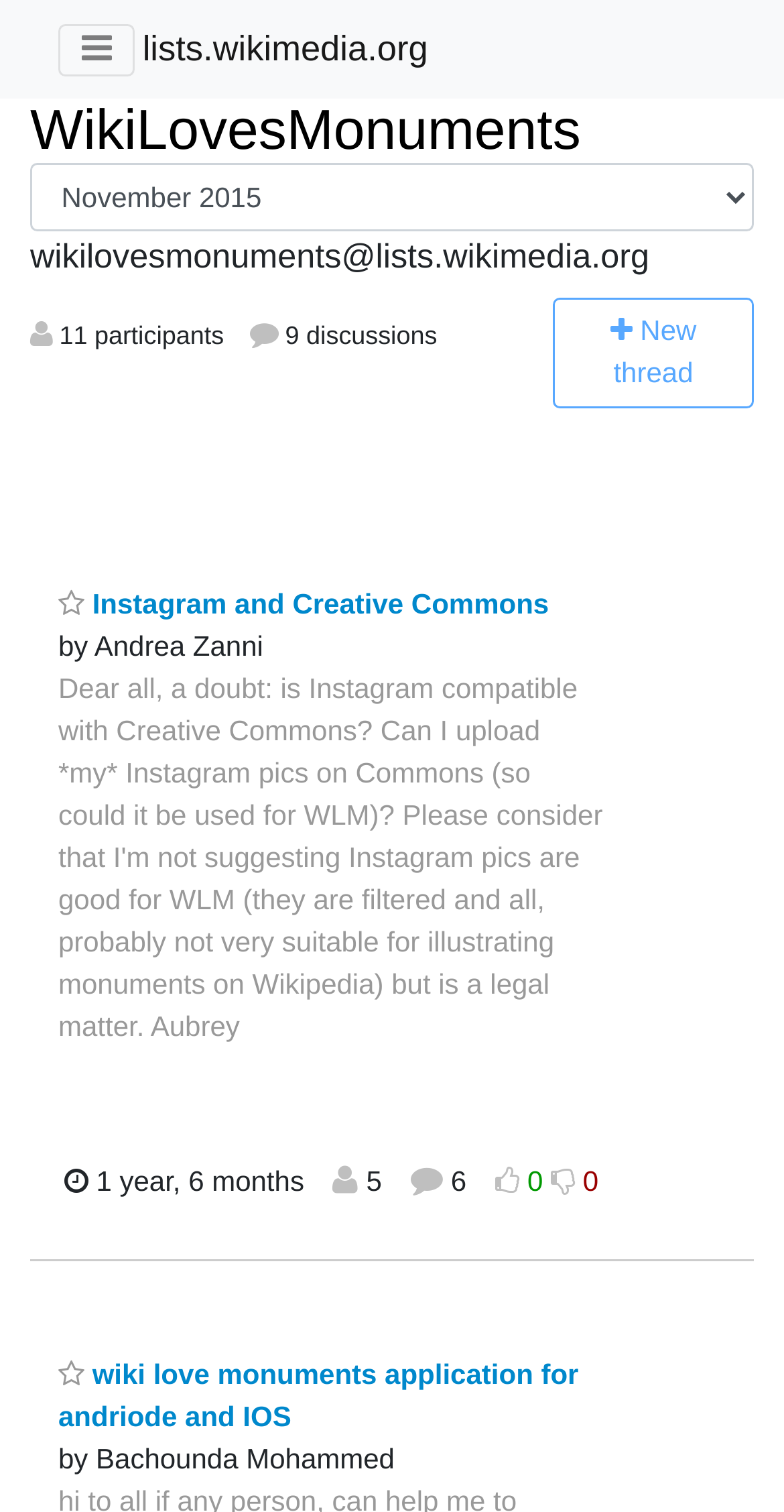Produce an elaborate caption capturing the essence of the webpage.

This webpage appears to be a discussion forum or mailing list archive, specifically for the WikiLovesMonuments project in November 2015. At the top, there is a heading that reads "WikiLovesMonuments November 2015" with a link to the project's name. Below this heading, there is a combobox and a link to the project's email address.

On the left side of the page, there are several links and buttons, including a button with an icon, a link to the lists.wikimedia.org domain, and a link to Instagram and Creative Commons with a favorite button next to it.

The main content of the page is divided into sections, with the first section displaying information about the number of participants and discussions. Below this, there is a message indicating that users must be logged in to create a new thread, along with a link to create a new thread.

The rest of the page appears to be a list of threads or posts, each with information about the author, date, and time of the post. There are also links to favorite or reply to each post, as well as indicators of recent thread activity. The posts are listed in a vertical column, with the most recent activity at the top.